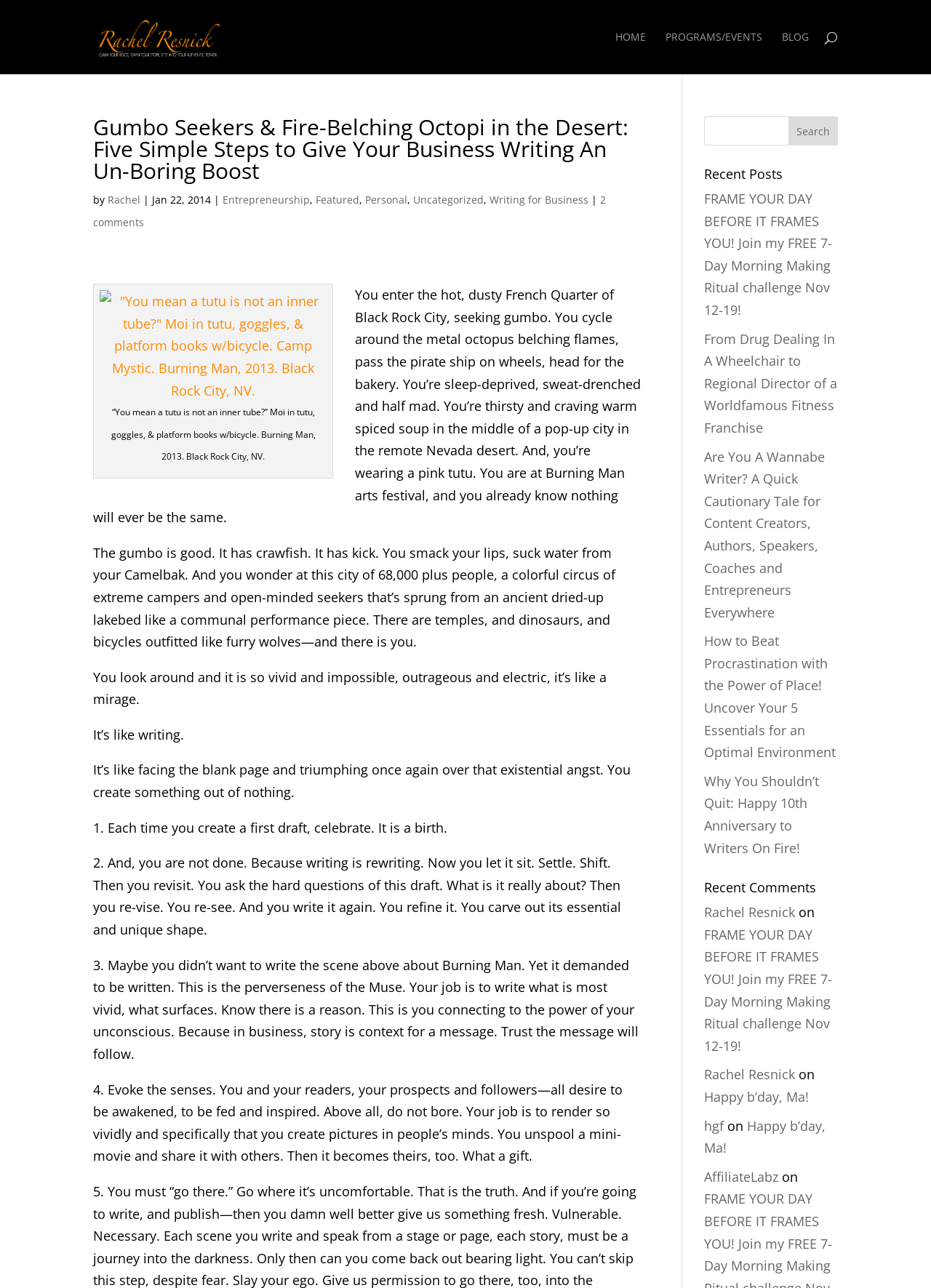Highlight the bounding box coordinates of the element you need to click to perform the following instruction: "Explore the programs and events."

[0.715, 0.025, 0.819, 0.058]